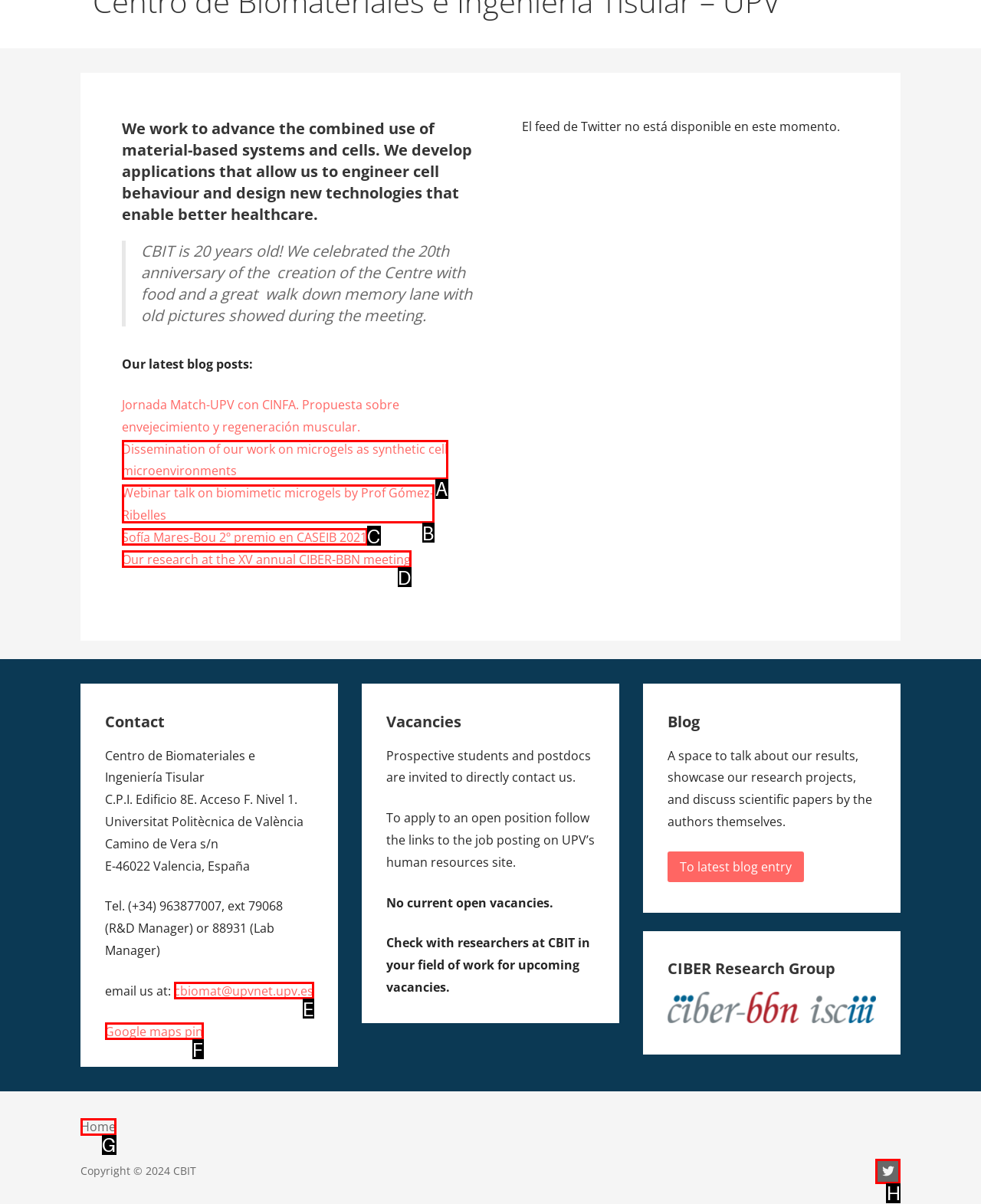Assess the description: cbiomat@upvnet.upv.es and select the option that matches. Provide the letter of the chosen option directly from the given choices.

E